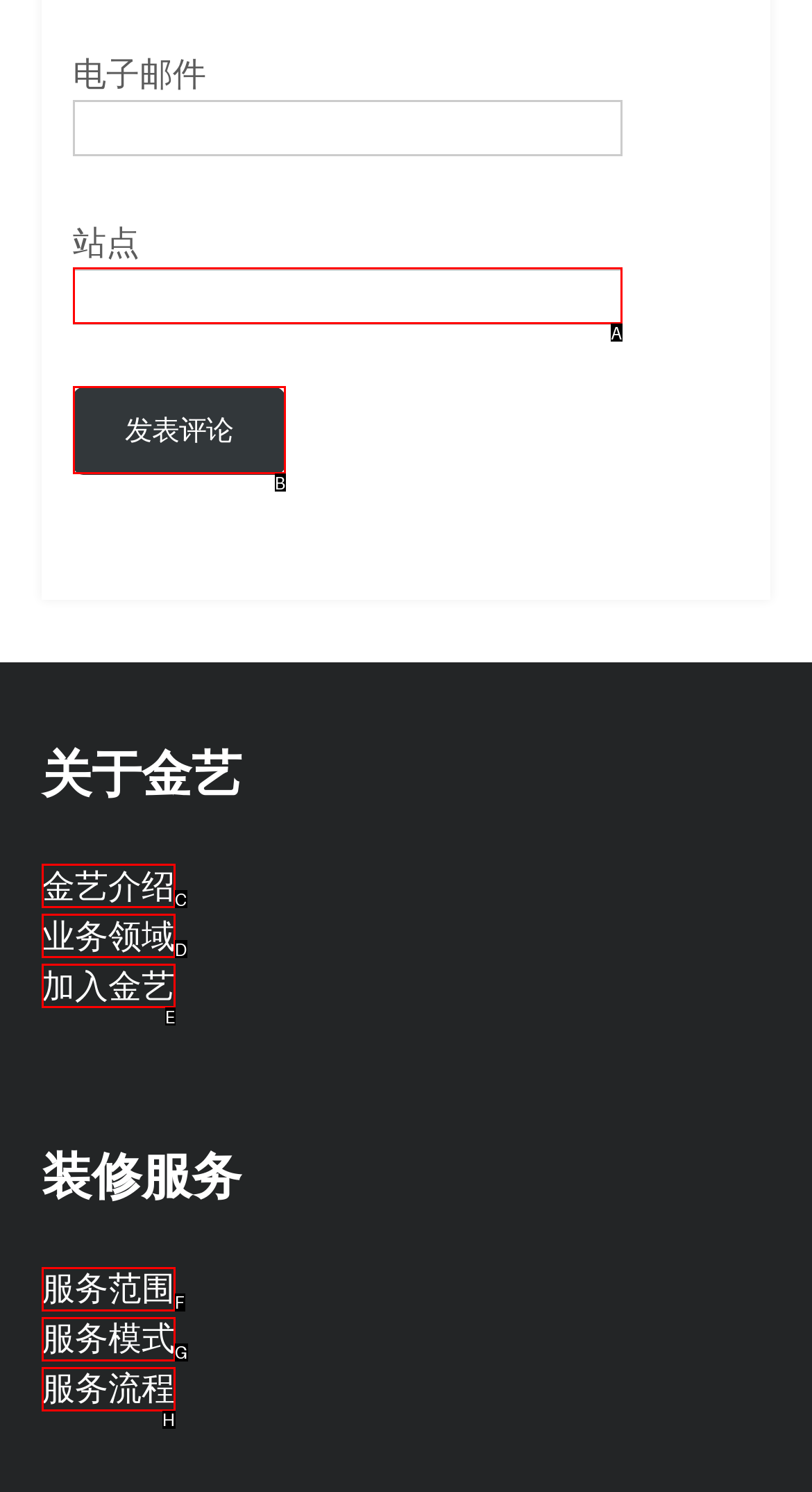Determine which HTML element best suits the description: parent_node: 站点 name="url". Reply with the letter of the matching option.

A